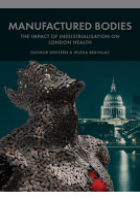What are the authors' names?
Examine the image and provide an in-depth answer to the question.

The authors' names, Gunnar Wheaton and Julina Reynhard, are presented in clear, bold typography on the cover of the book, indicating that they are the writers of 'Manufactured Bodies: The Impact of Industrialisation on London Health'.